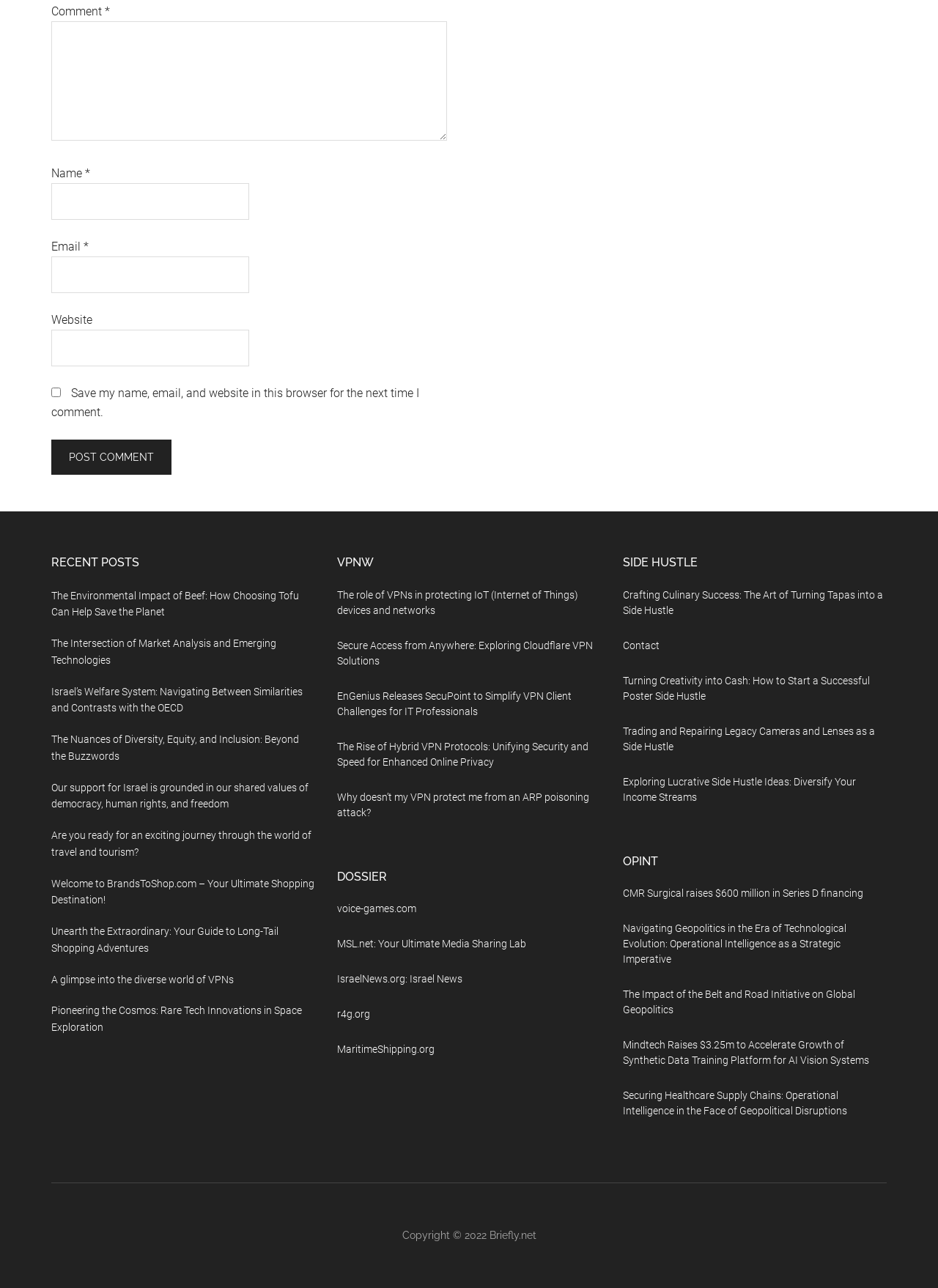Determine the bounding box coordinates of the target area to click to execute the following instruction: "Click the 'Post Comment' button."

[0.055, 0.341, 0.183, 0.369]